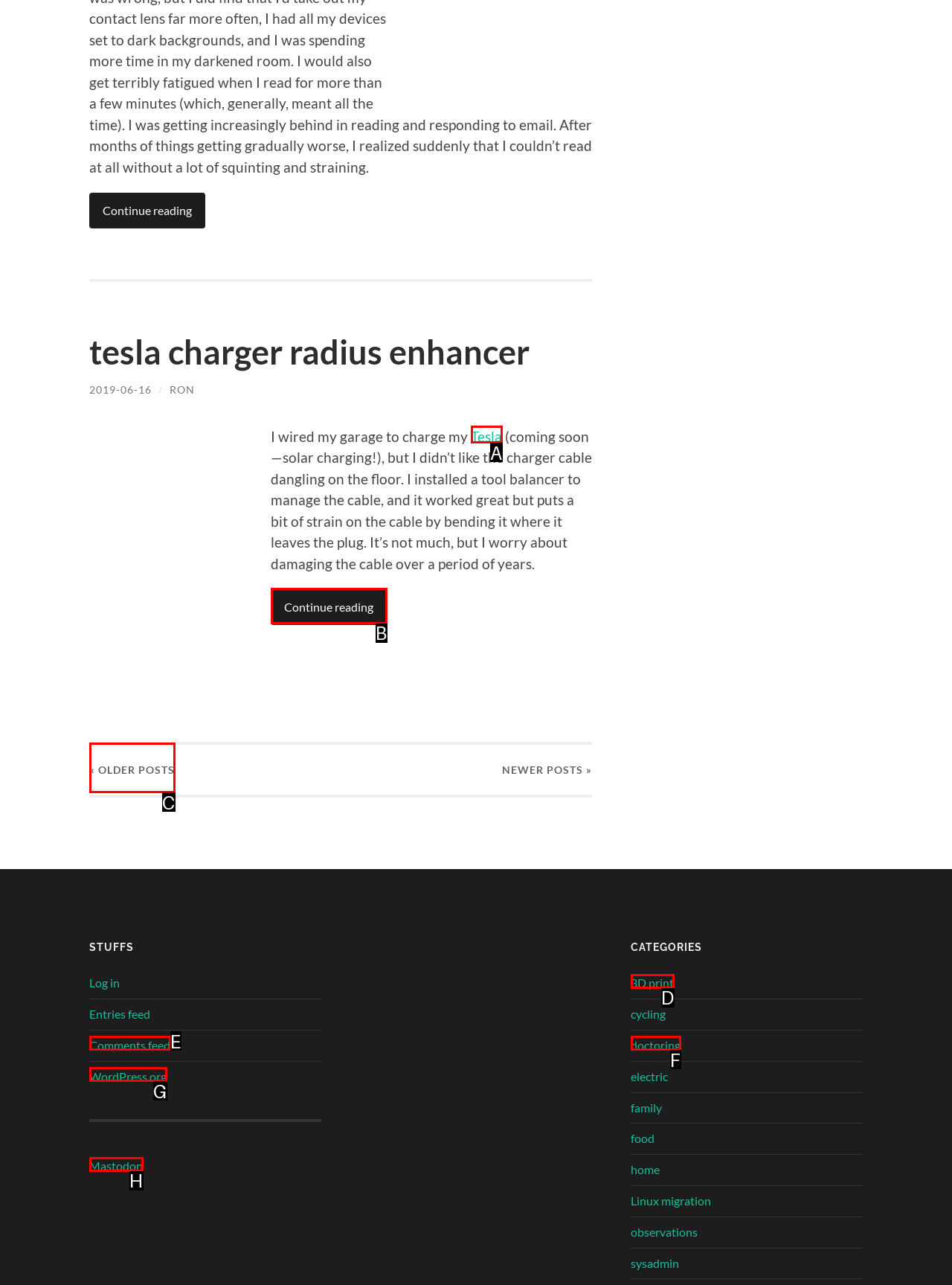Given the description: « Older posts, identify the HTML element that corresponds to it. Respond with the letter of the correct option.

C